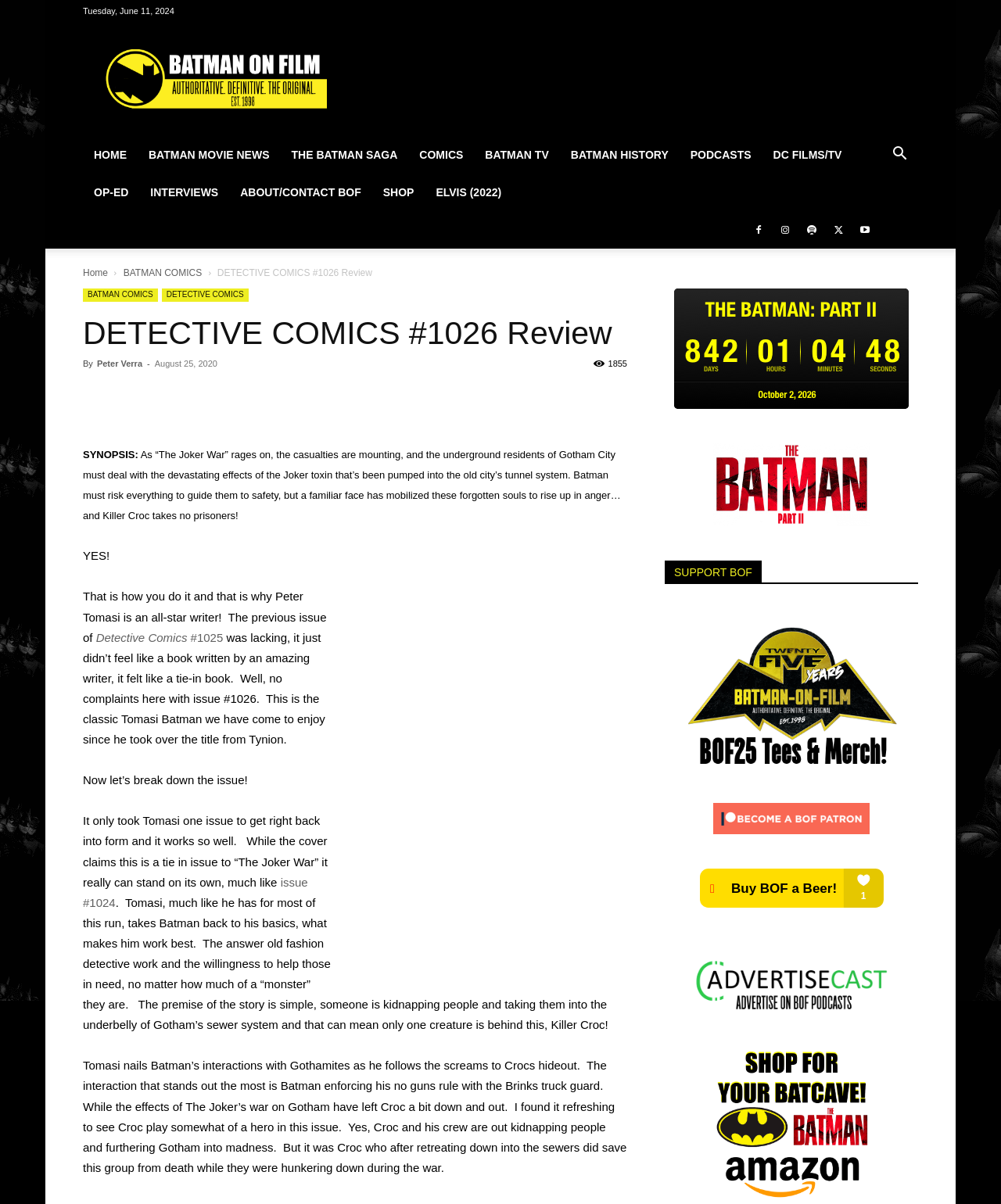Reply to the question with a single word or phrase:
What is the name of the villain in the comic book?

Killer Croc